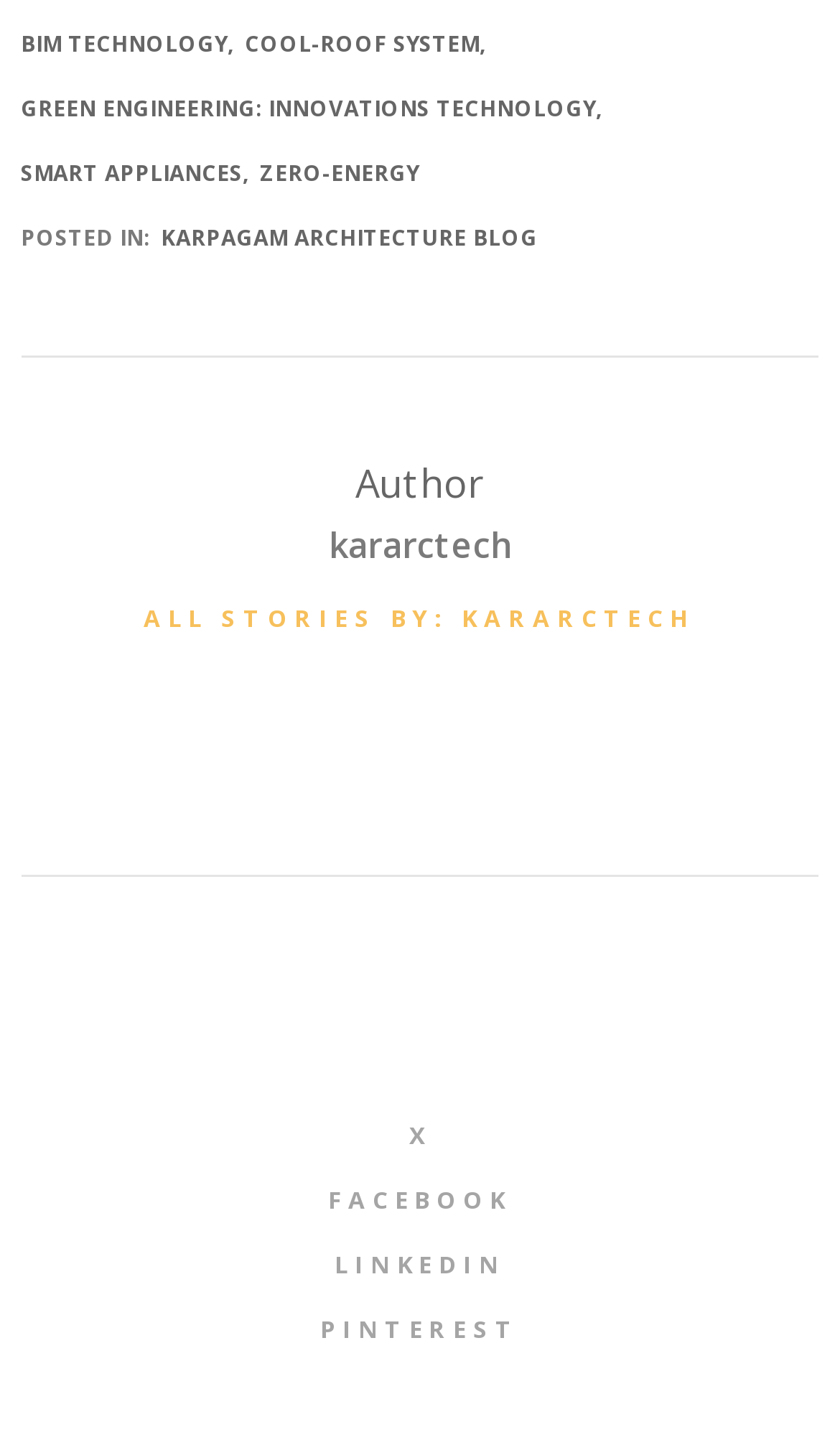Determine the bounding box coordinates for the region that must be clicked to execute the following instruction: "Click on BIM TECHNOLOGY".

[0.025, 0.019, 0.271, 0.04]